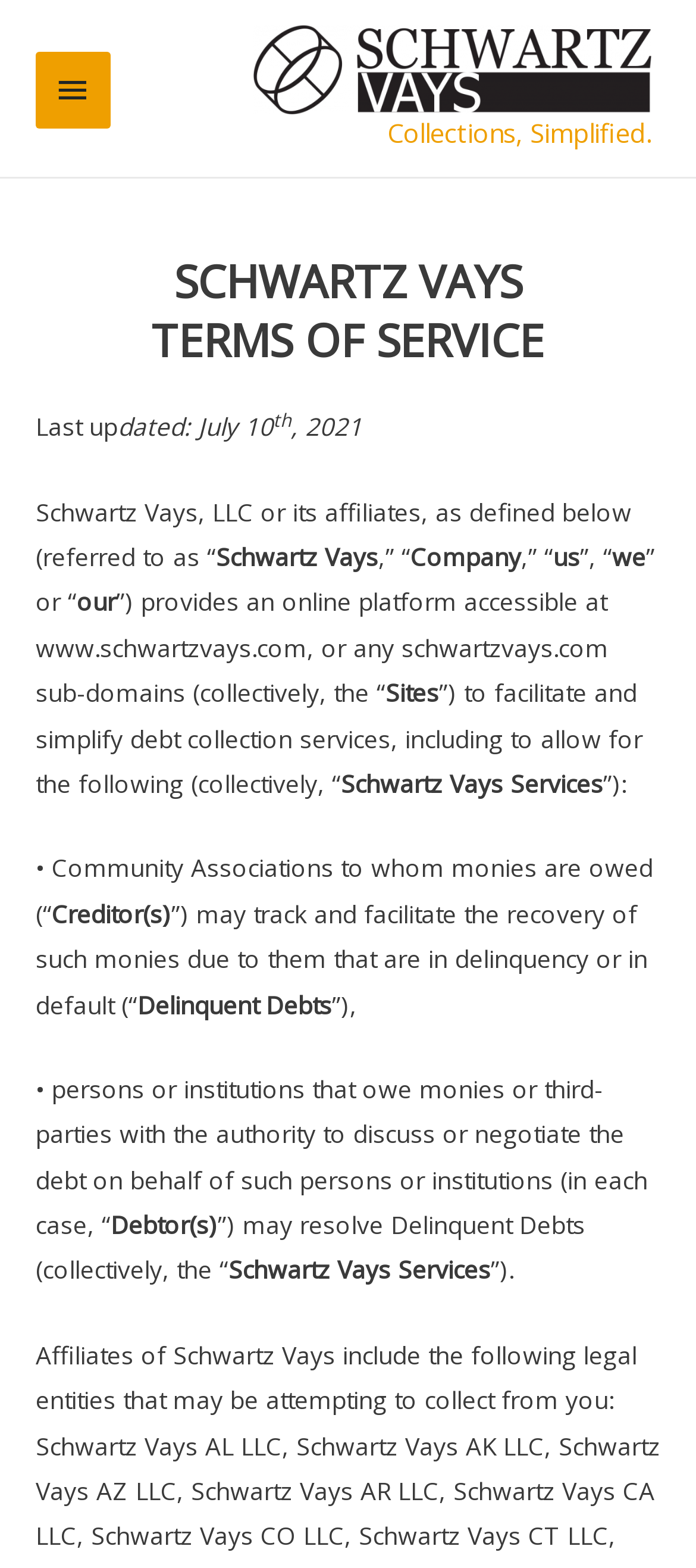Provide the bounding box coordinates, formatted as (top-left x, top-left y, bottom-right x, bottom-right y), with all values being floating point numbers between 0 and 1. Identify the bounding box of the UI element that matches the description: Main Menu

[0.051, 0.032, 0.158, 0.082]